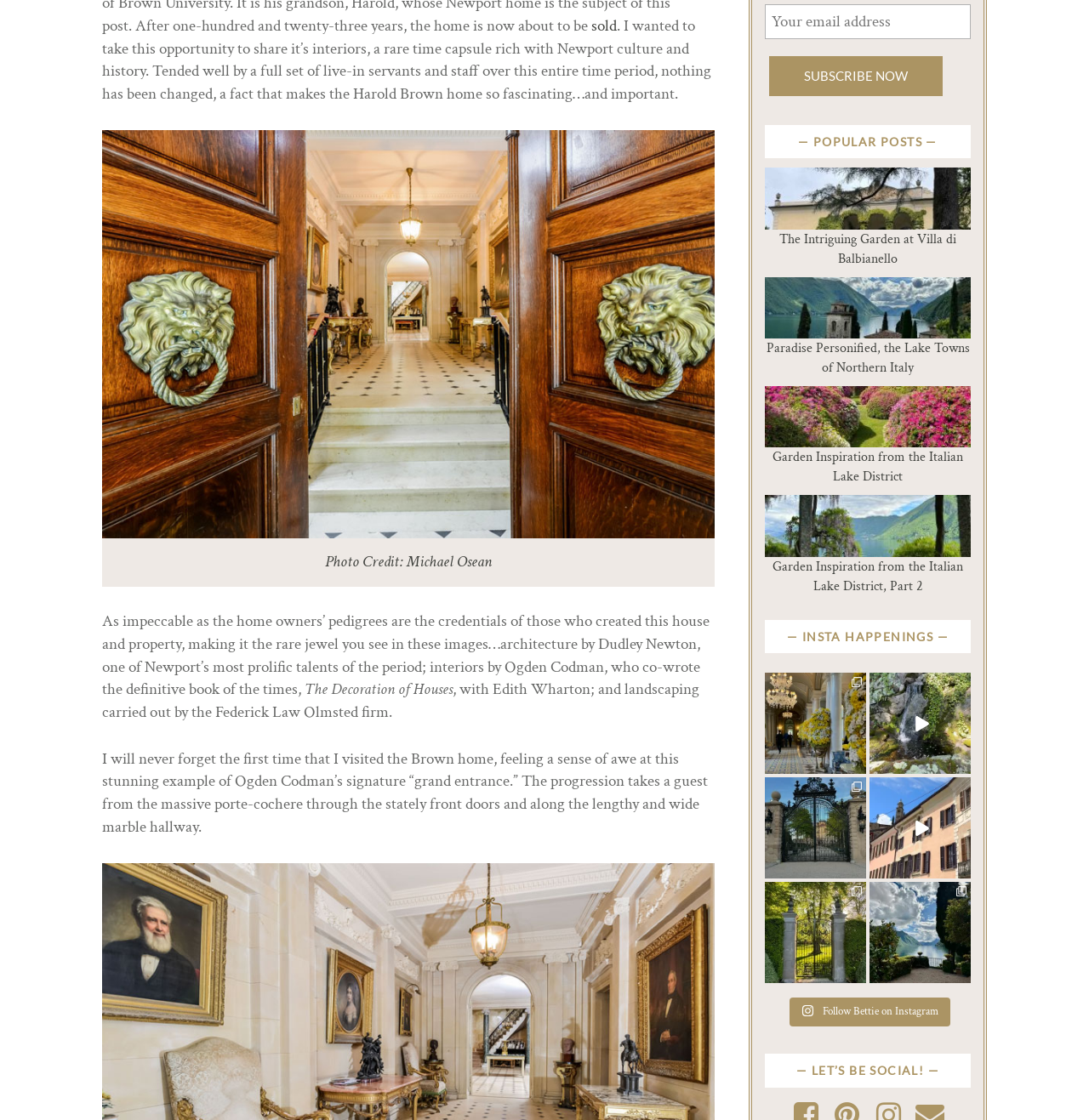Give a concise answer of one word or phrase to the question: 
What is the name of the firm that carried out the landscaping?

Frederick Law Olmsted firm